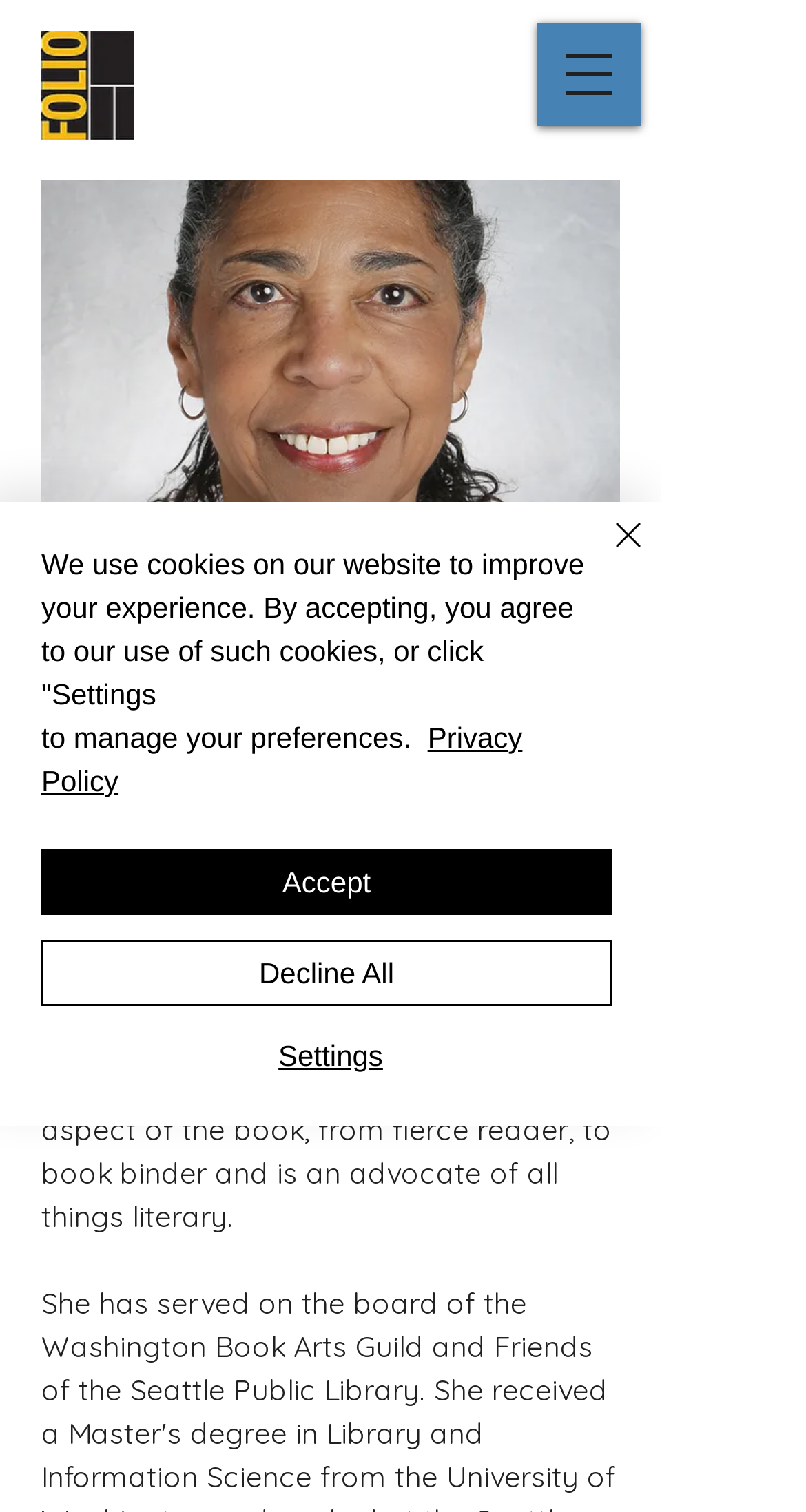Give a succinct answer to this question in a single word or phrase: 
How many buttons are in the navigation menu?

4